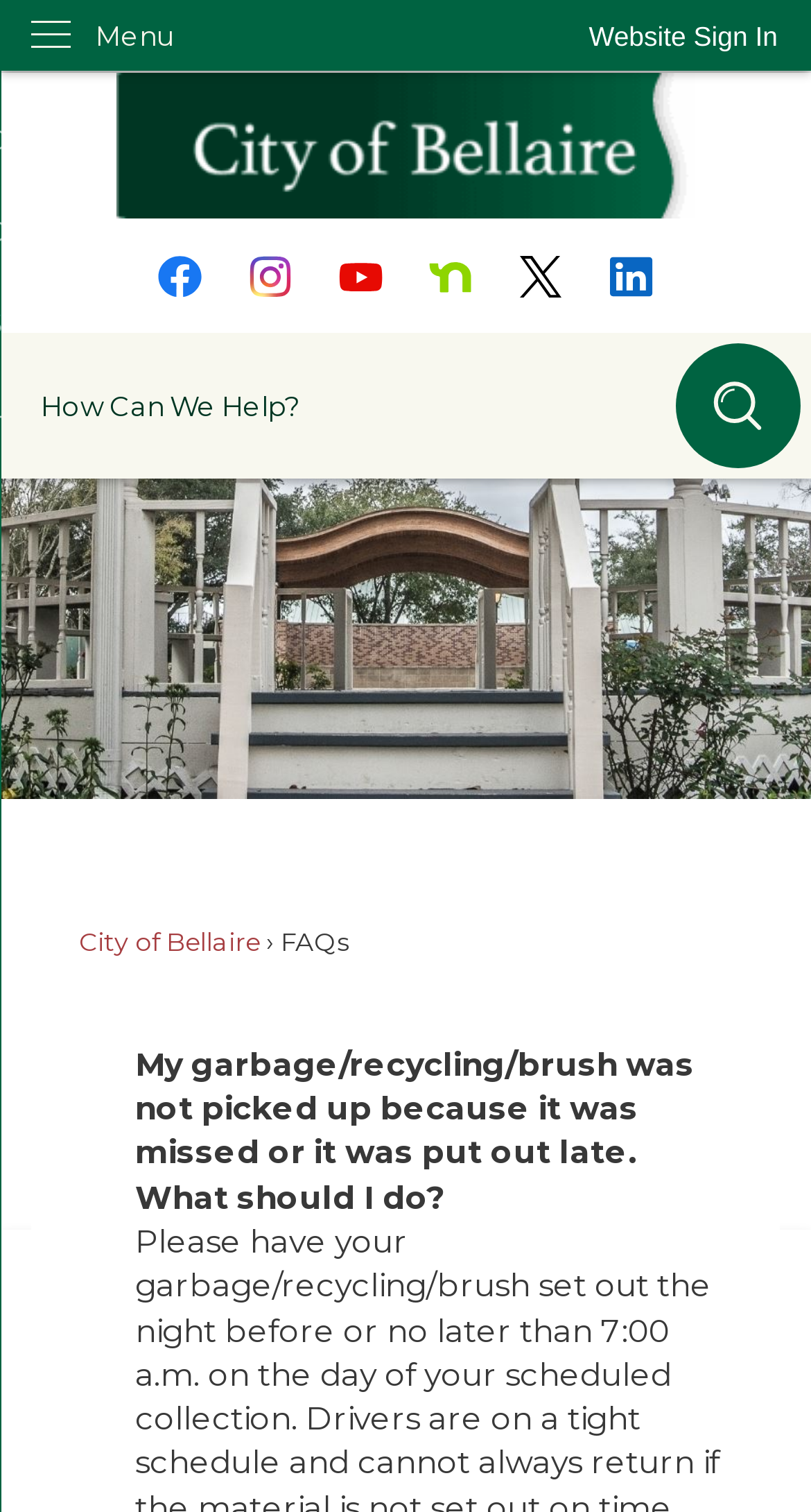What is the purpose of the 'Search' region? Analyze the screenshot and reply with just one word or a short phrase.

To search the website